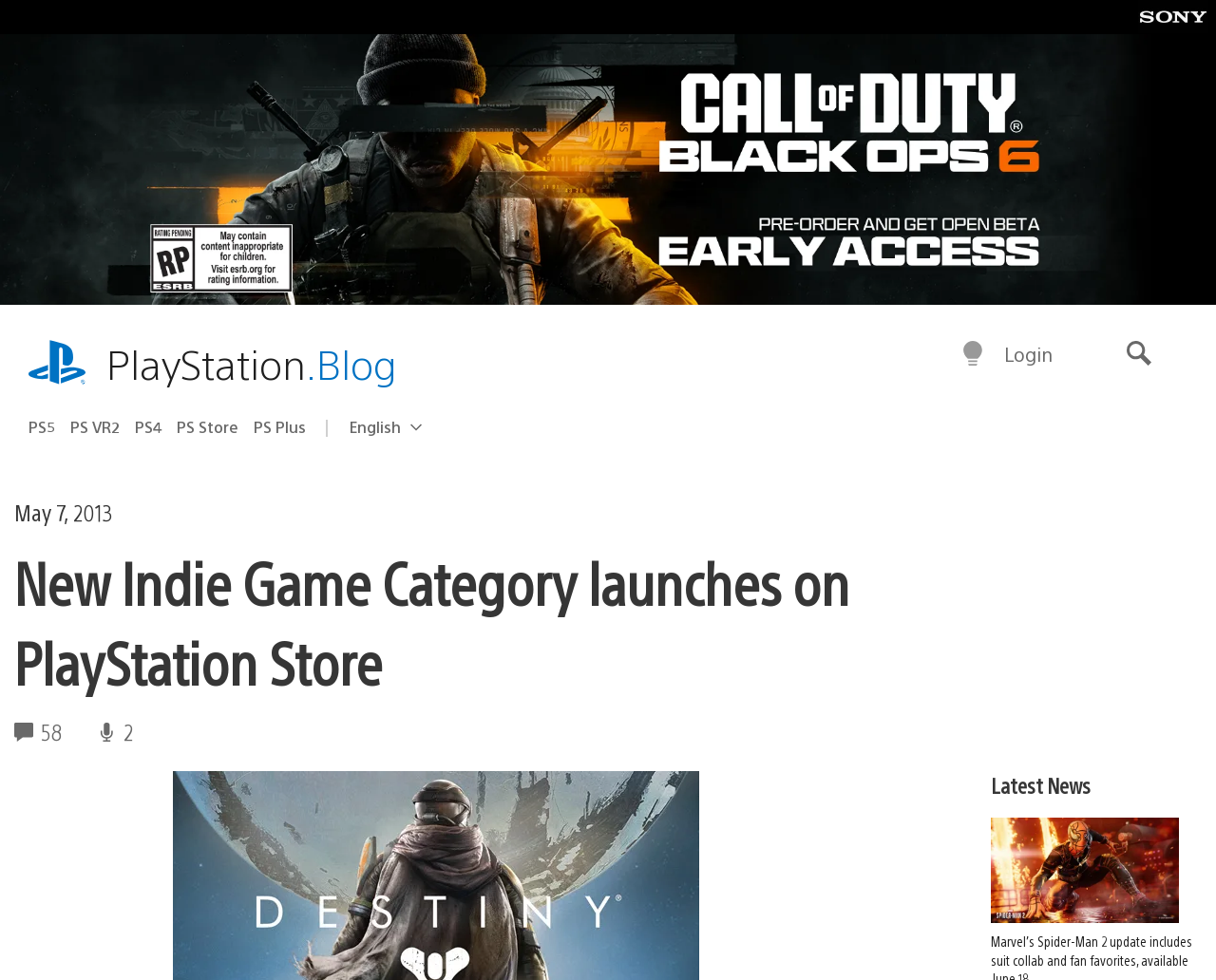What is the current region selected?
Based on the screenshot, answer the question with a single word or phrase.

English